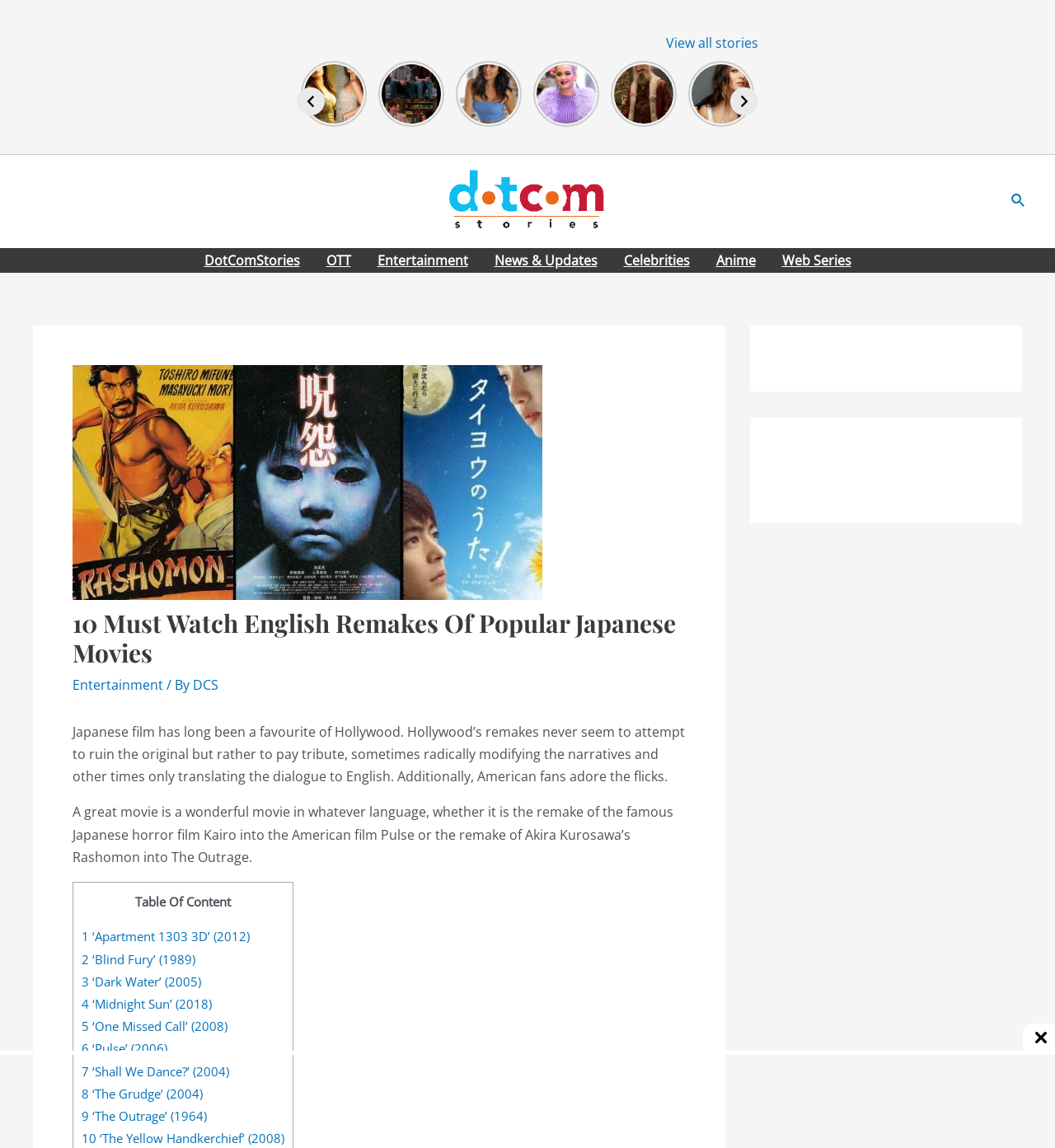Describe the webpage meticulously, covering all significant aspects.

This webpage is about English remakes of popular Japanese movies. At the top, there is a header section with a logo and a navigation menu that includes links to different categories such as OTT, Entertainment, News & Updates, Celebrities, Anime, and Web Series. Below the header, there is a large image related to Japanese remakes of American films.

The main content of the webpage is an article titled "10 Must Watch English Remakes Of Popular Japanese Movies". The article starts with a brief introduction that discusses how Hollywood remakes of Japanese films pay tribute to the originals and sometimes modify the narratives or translate the dialogue to English. The introduction is followed by a table of content that lists the 10 movies discussed in the article.

Each movie is listed with a link, and the list includes movies such as "Apartment 1303 3D", "Blind Fury", "Dark Water", "Midnight Sun", "One Missed Call", "Pulse", "Shall We Dance?", "The Grudge", "The Outrage", and "The Yellow Handkerchief". The article also includes a brief description of each movie.

On the right side of the webpage, there are several links to other articles, including "Palak Tiwari Is All Set To Dazzle Bollywood With Her Beauty", "That 90s Show Cast – All Main Characters Are back Except One", "11 Bollywood Actresses Who Changed Their Real Names", "10 Celebrities Who Have Used Tinder Just Like Us", "Violent Night Available On Only One Streaming Platform – Read Details", and "Kiara Advani’s Bold Looks Everyone Is Going Crazy For". Each link is accompanied by a small image.

At the bottom of the webpage, there are two buttons labeled "Previous" and "Next", which allow users to navigate to other pages. There is also a link to view all stories and a search icon link.